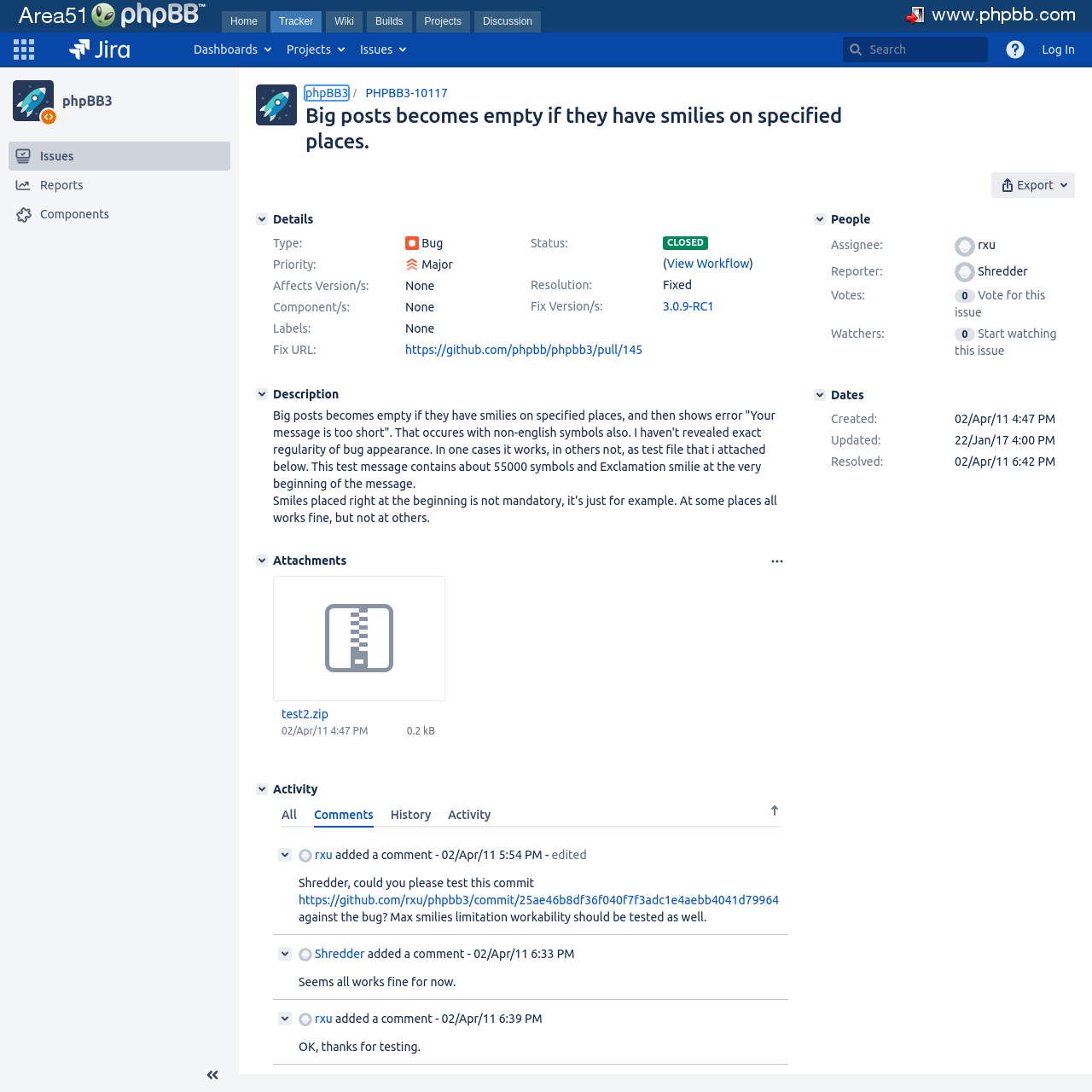What is the priority of the issue PHPBB3-10117?
Examine the screenshot and reply with a single word or phrase.

Major